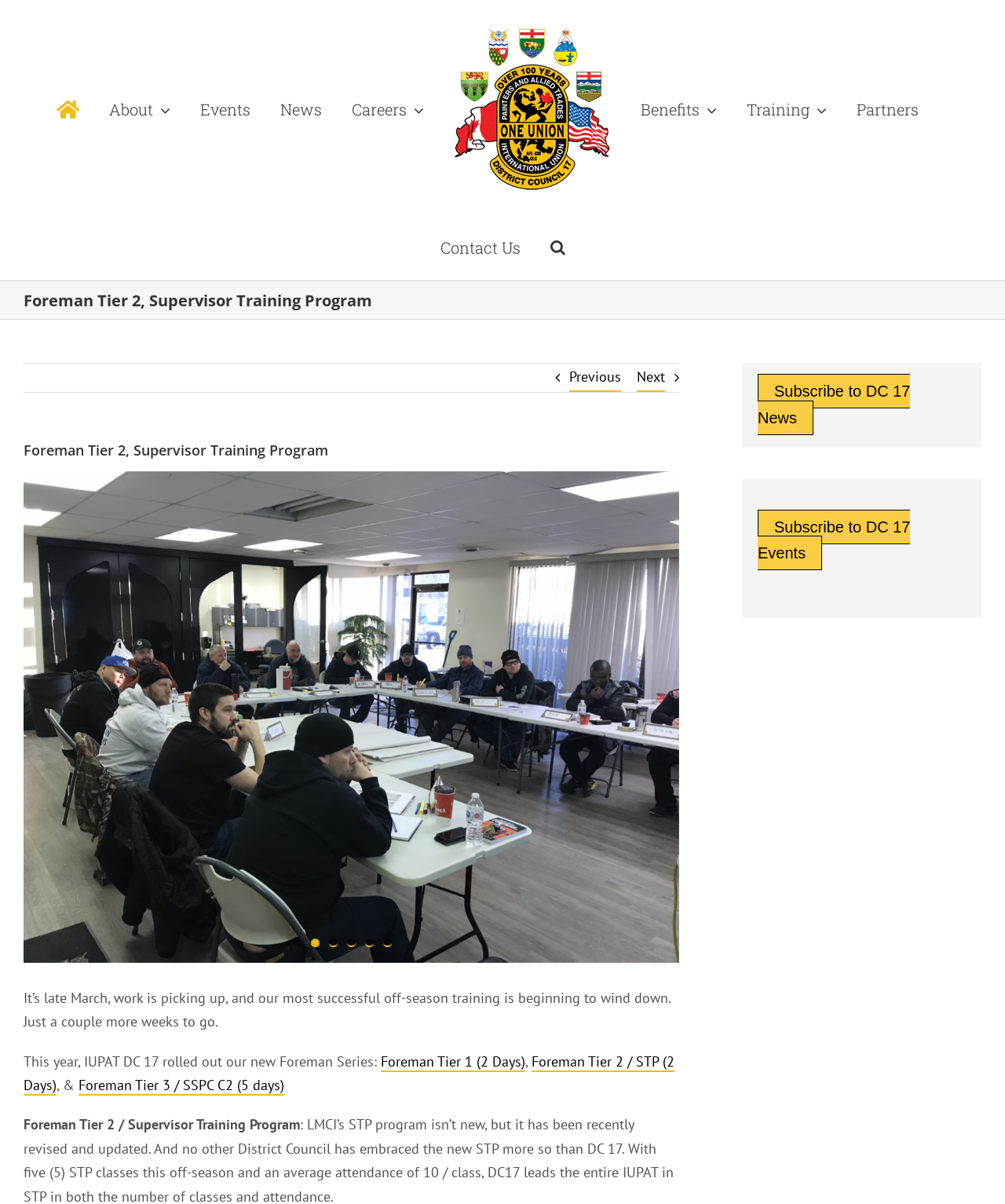Please identify the bounding box coordinates of the element that needs to be clicked to perform the following instruction: "learn about Elizabeth".

None